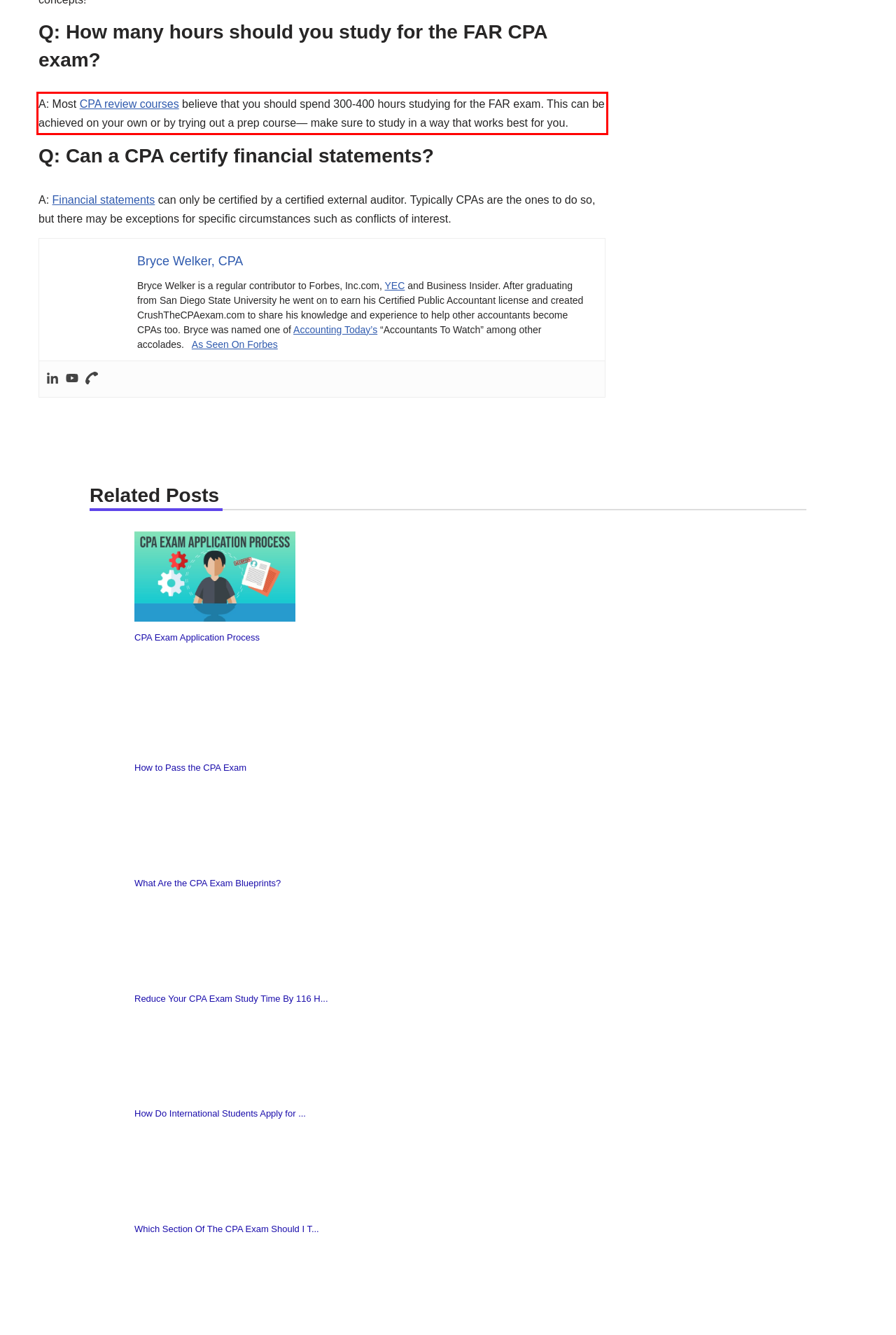With the given screenshot of a webpage, locate the red rectangle bounding box and extract the text content using OCR.

A: Most CPA review courses believe that you should spend 300-400 hours studying for the FAR exam. This can be achieved on your own or by trying out a prep course— make sure to study in a way that works best for you.